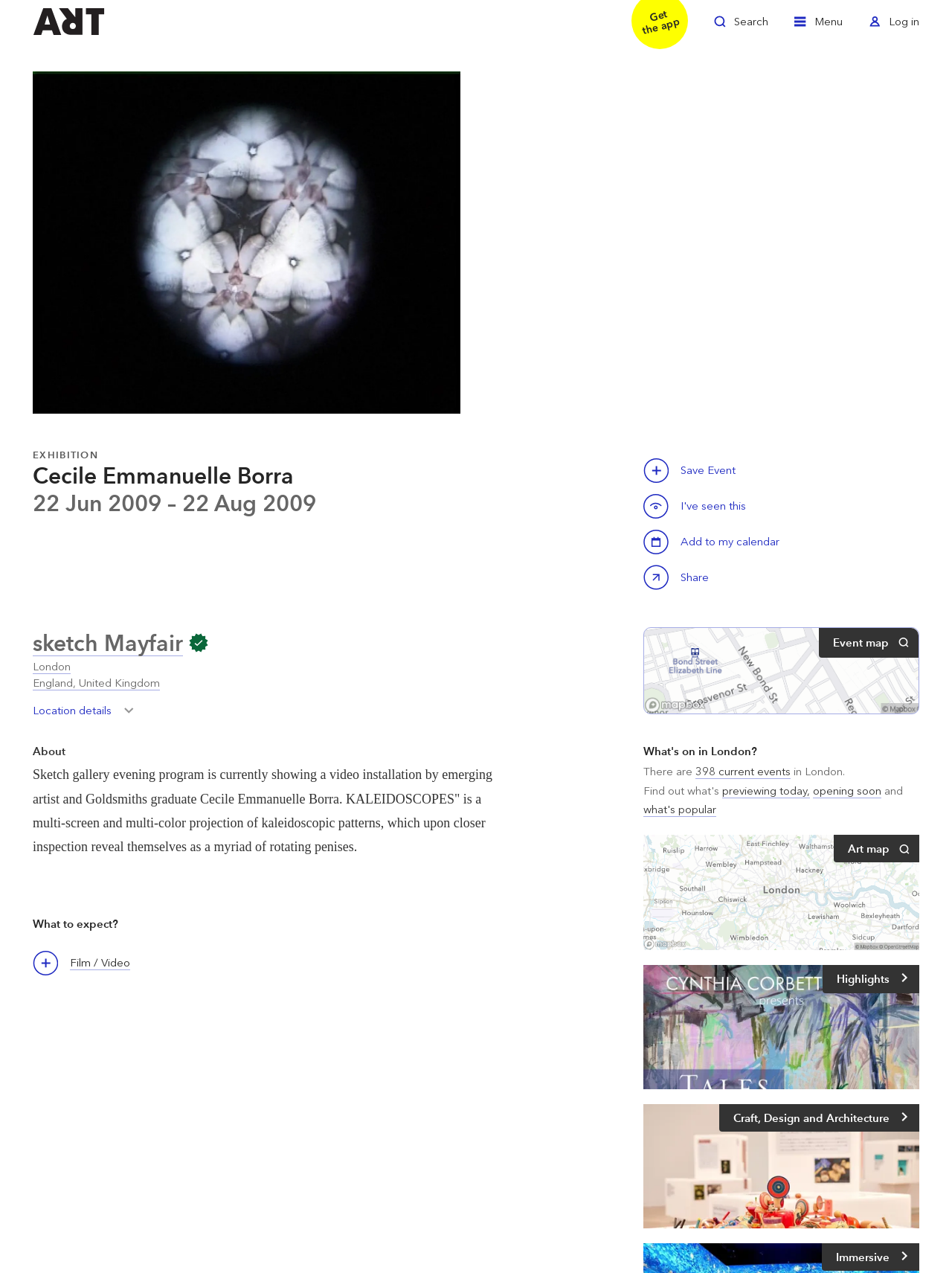Point out the bounding box coordinates of the section to click in order to follow this instruction: "Click Chenopodium Giganteum Purpureum".

None